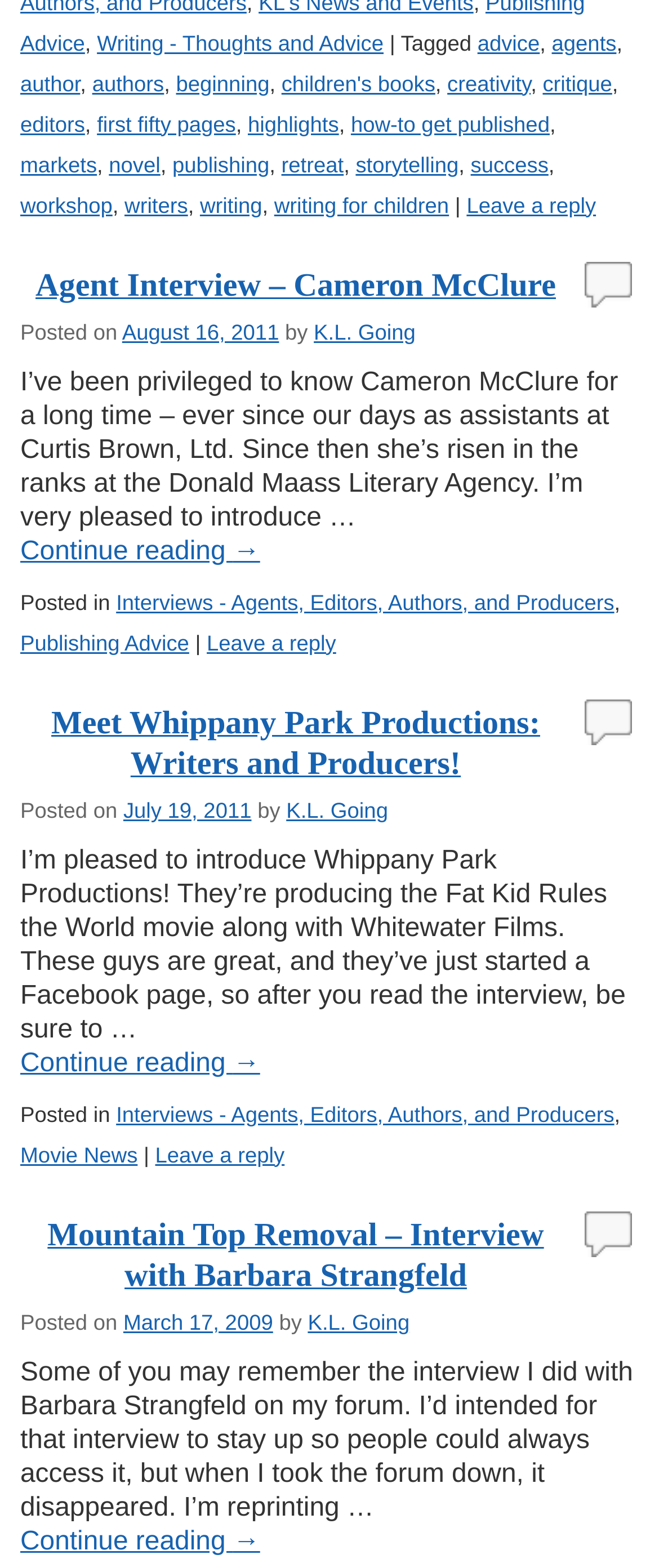Please locate the clickable area by providing the bounding box coordinates to follow this instruction: "Click on the link to read more about publishing advice".

[0.262, 0.096, 0.409, 0.113]